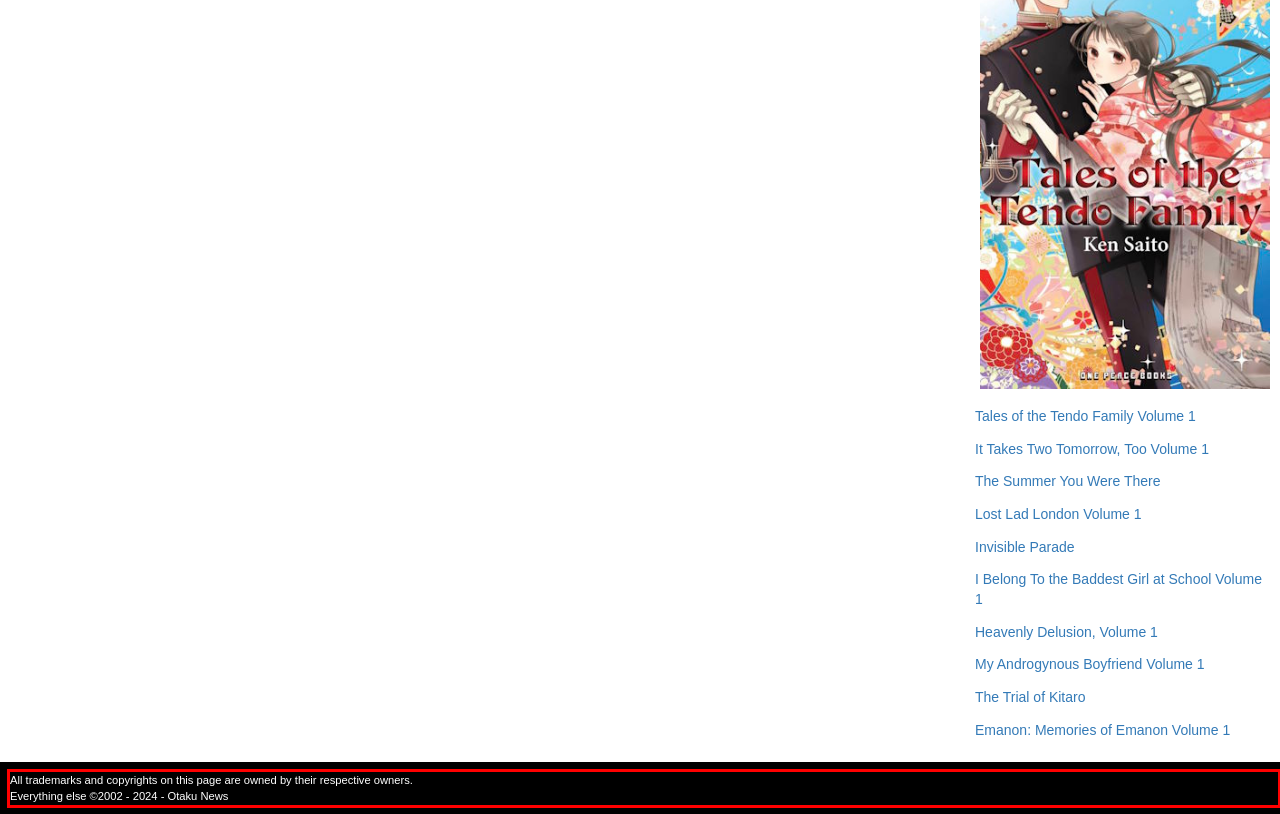Analyze the screenshot of the webpage that features a red bounding box and recognize the text content enclosed within this red bounding box.

All trademarks and copyrights on this page are owned by their respective owners. Everything else ©2002 - 2024 - Otaku News